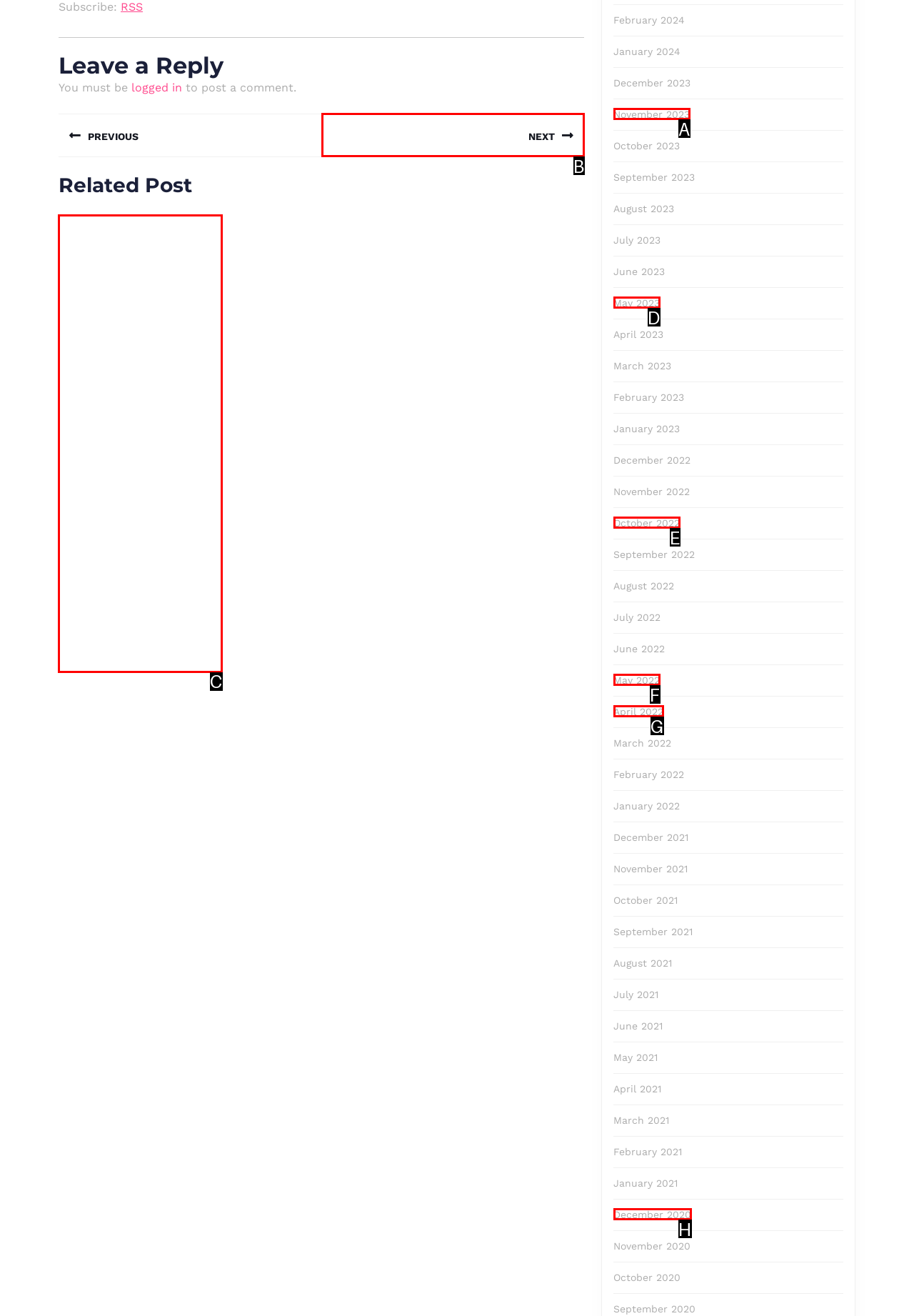Identify the appropriate lettered option to execute the following task: View related post
Respond with the letter of the selected choice.

C